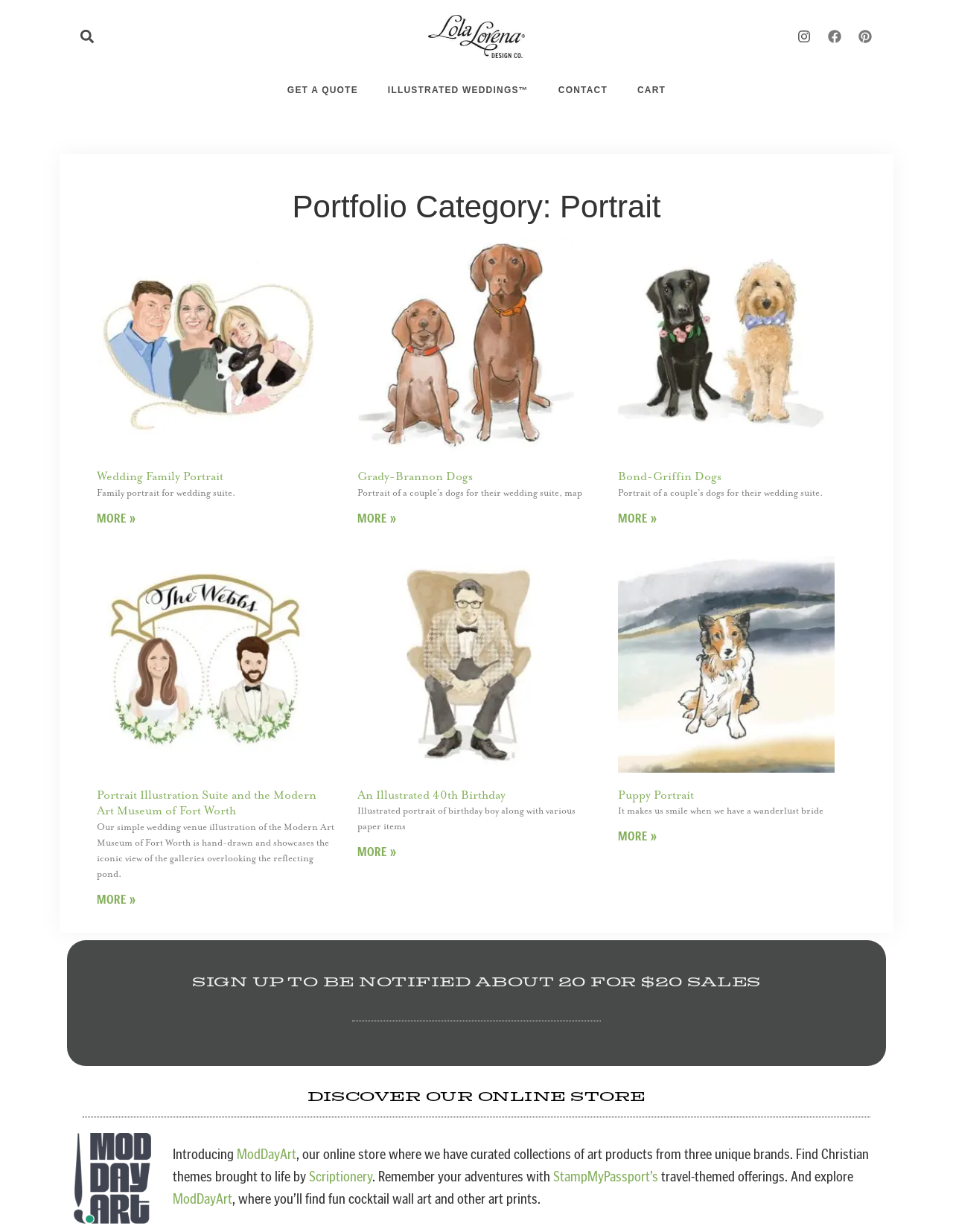Use a single word or phrase to answer the question: How many articles are displayed on the webpage?

4